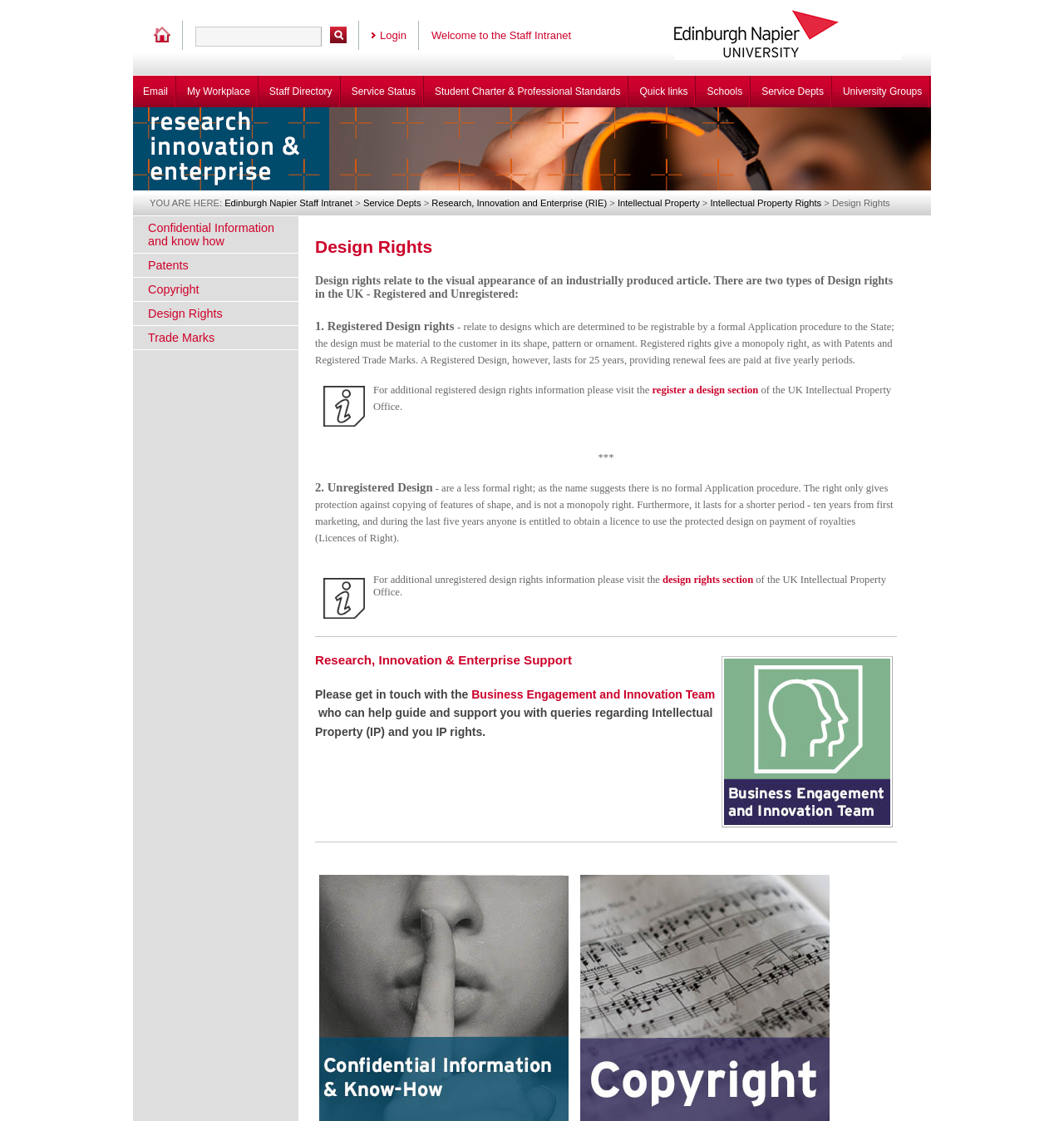Use a single word or phrase to answer the question:
What is the main topic of this webpage?

Design Rights